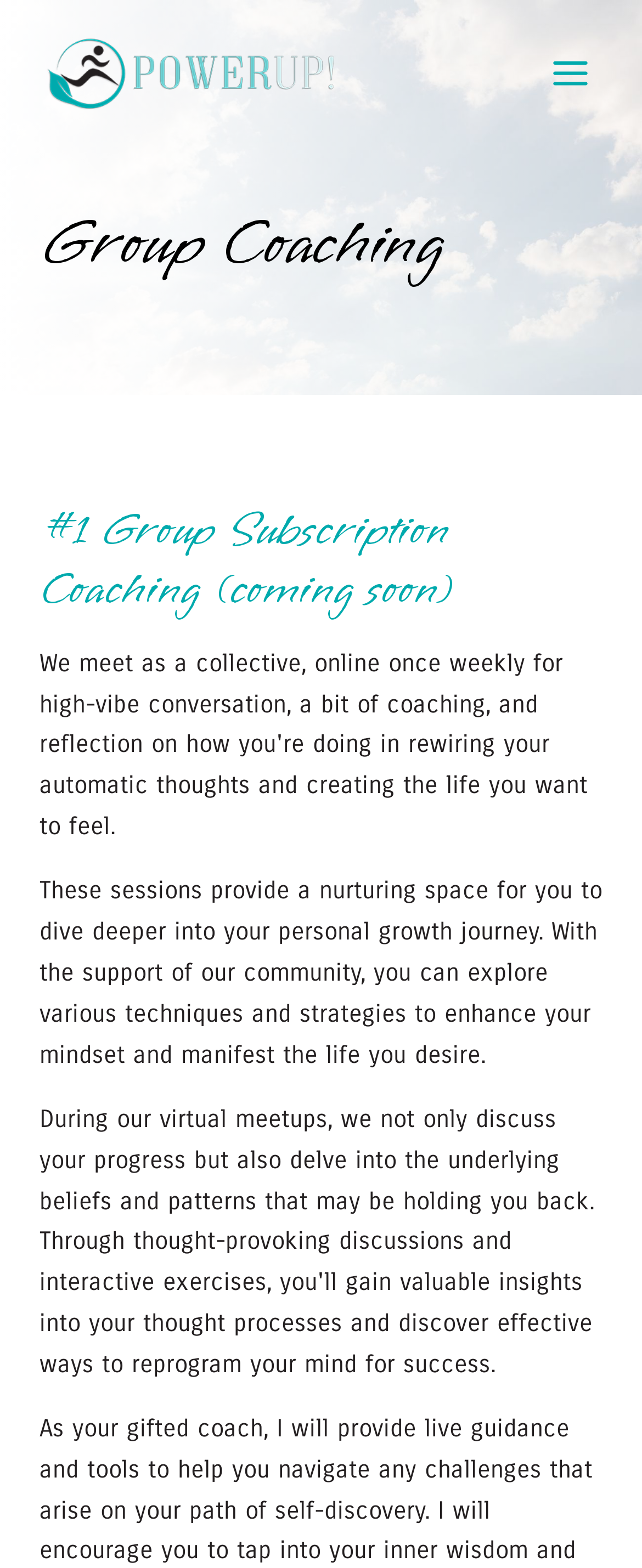Explain the webpage's layout and main content in detail.

The webpage appears to be about Power Up Coach, a group coaching service. At the top left, there is a link and an image with the text "Power Up Coach". On the top right, there is a button labeled "MAIN MENU" with an accompanying image. 

Below the top section, there is a heading that reads "Group Coaching" in a prominent position. Underneath this heading, there is a subheading "#1 Group Subscription Coaching (coming soon)". 

Further down, there is a paragraph of text that describes the benefits of group coaching sessions, stating that they provide a supportive environment for personal growth and self-improvement.